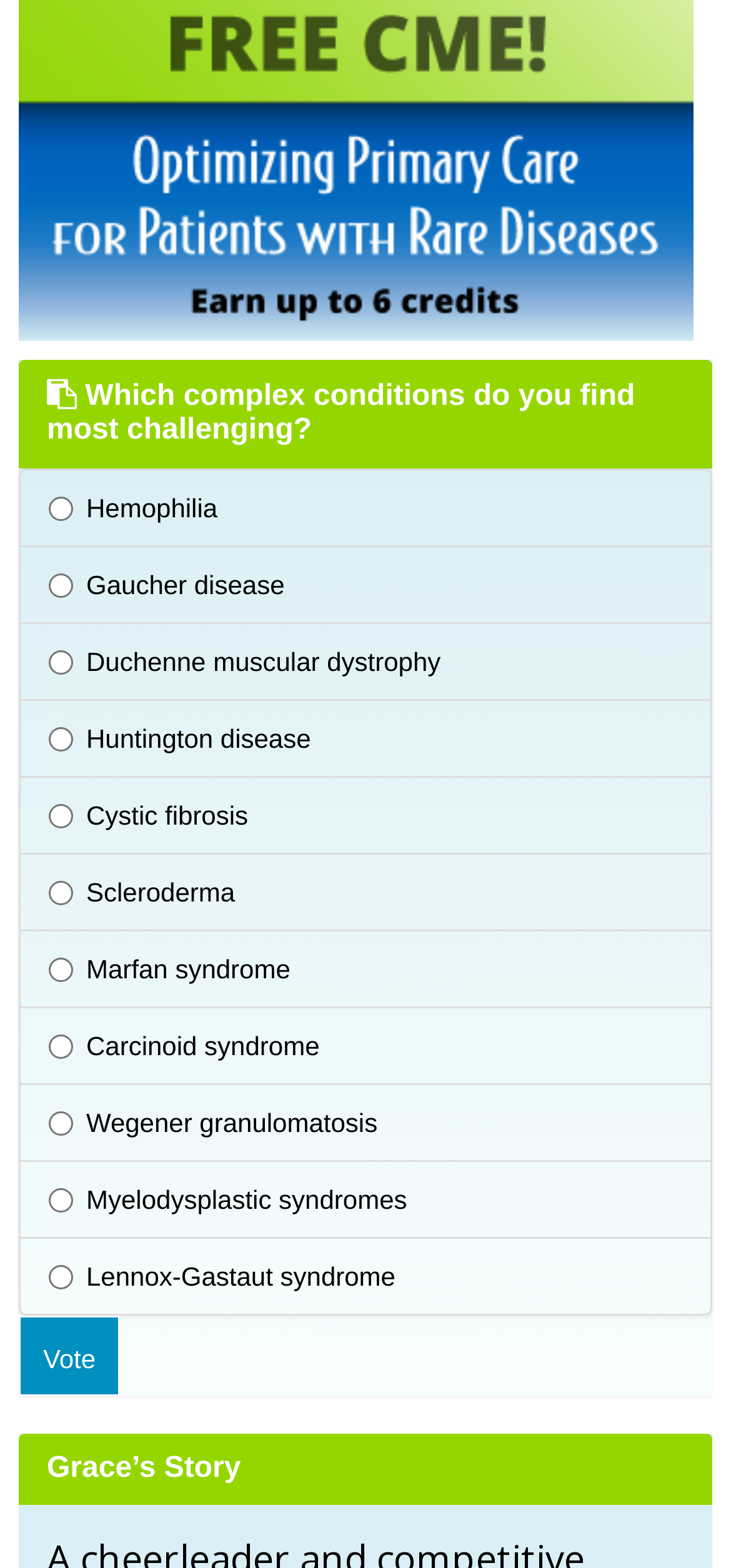Predict the bounding box coordinates of the UI element that matches this description: "parent_node: Myelodysplastic syndromes name="optionsRadios"". The coordinates should be in the format [left, top, right, bottom] with each value between 0 and 1.

[0.067, 0.757, 0.1, 0.773]